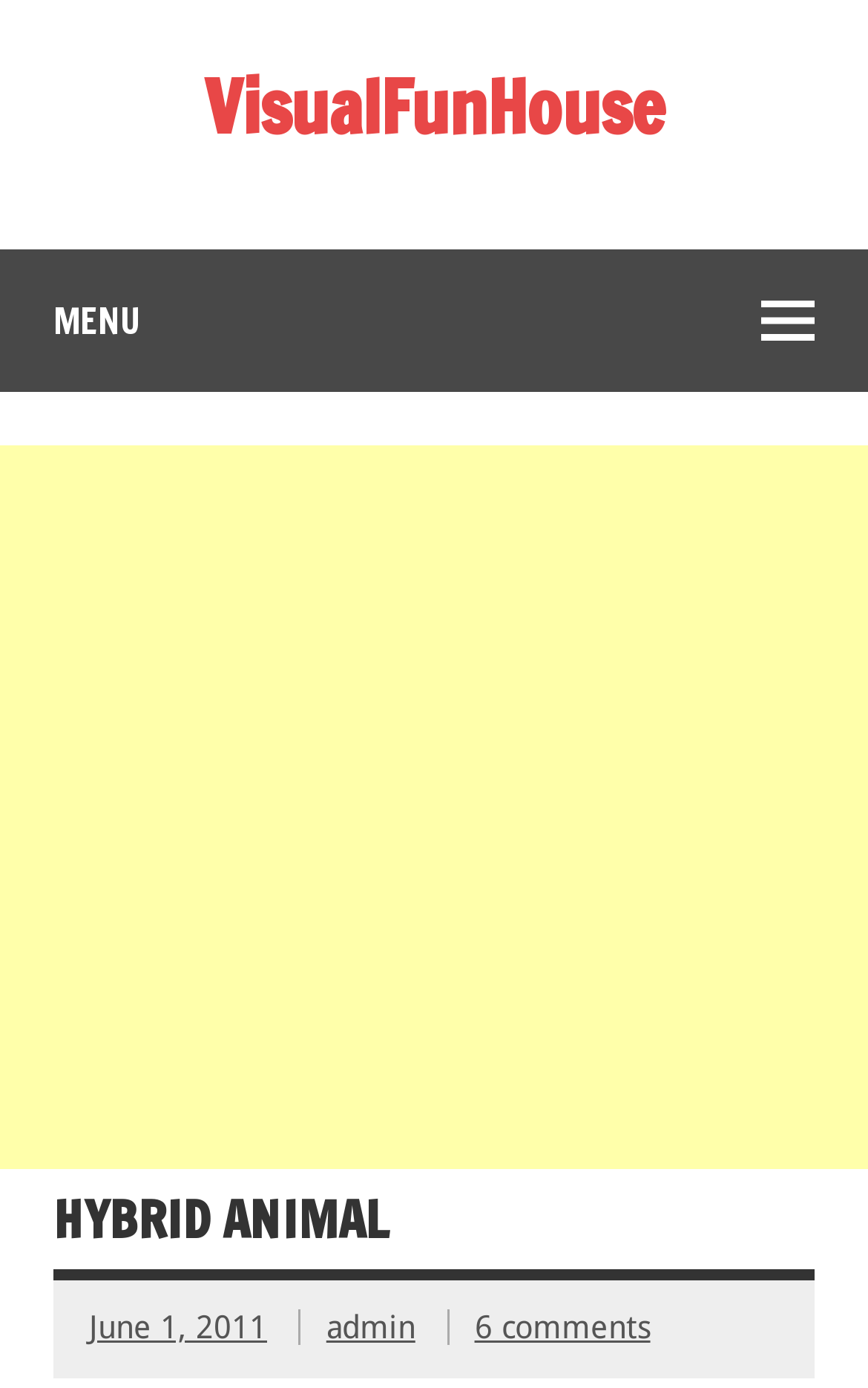What is the title of the article?
Answer the question with as much detail as you can, using the image as a reference.

The title of the article can be found below the menu section, where it is written in a heading format as 'HYBRID ANIMAL'.